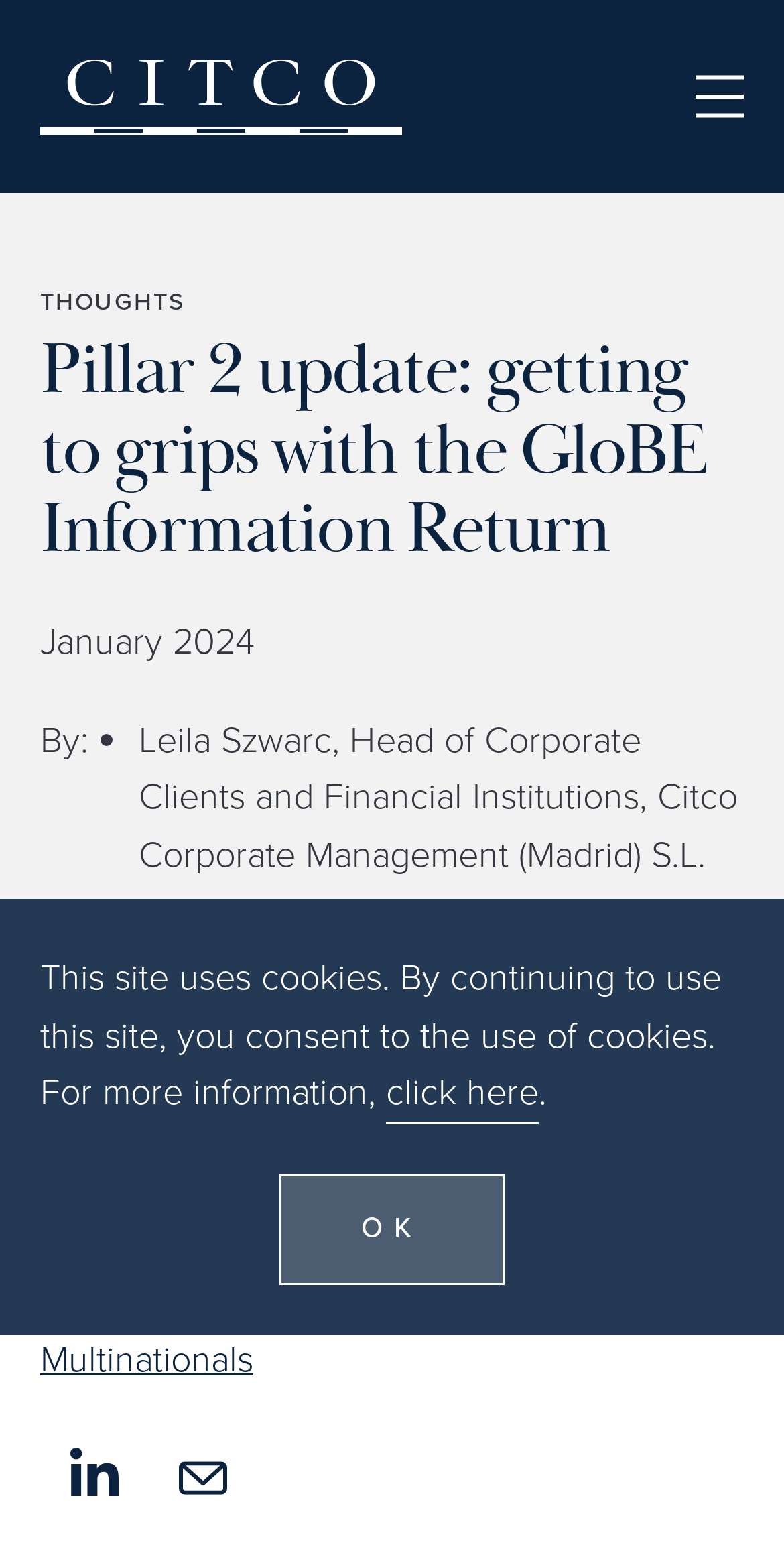Please determine the bounding box coordinates of the area that needs to be clicked to complete this task: 'go to home page'. The coordinates must be four float numbers between 0 and 1, formatted as [left, top, right, bottom].

[0.051, 0.038, 0.513, 0.087]